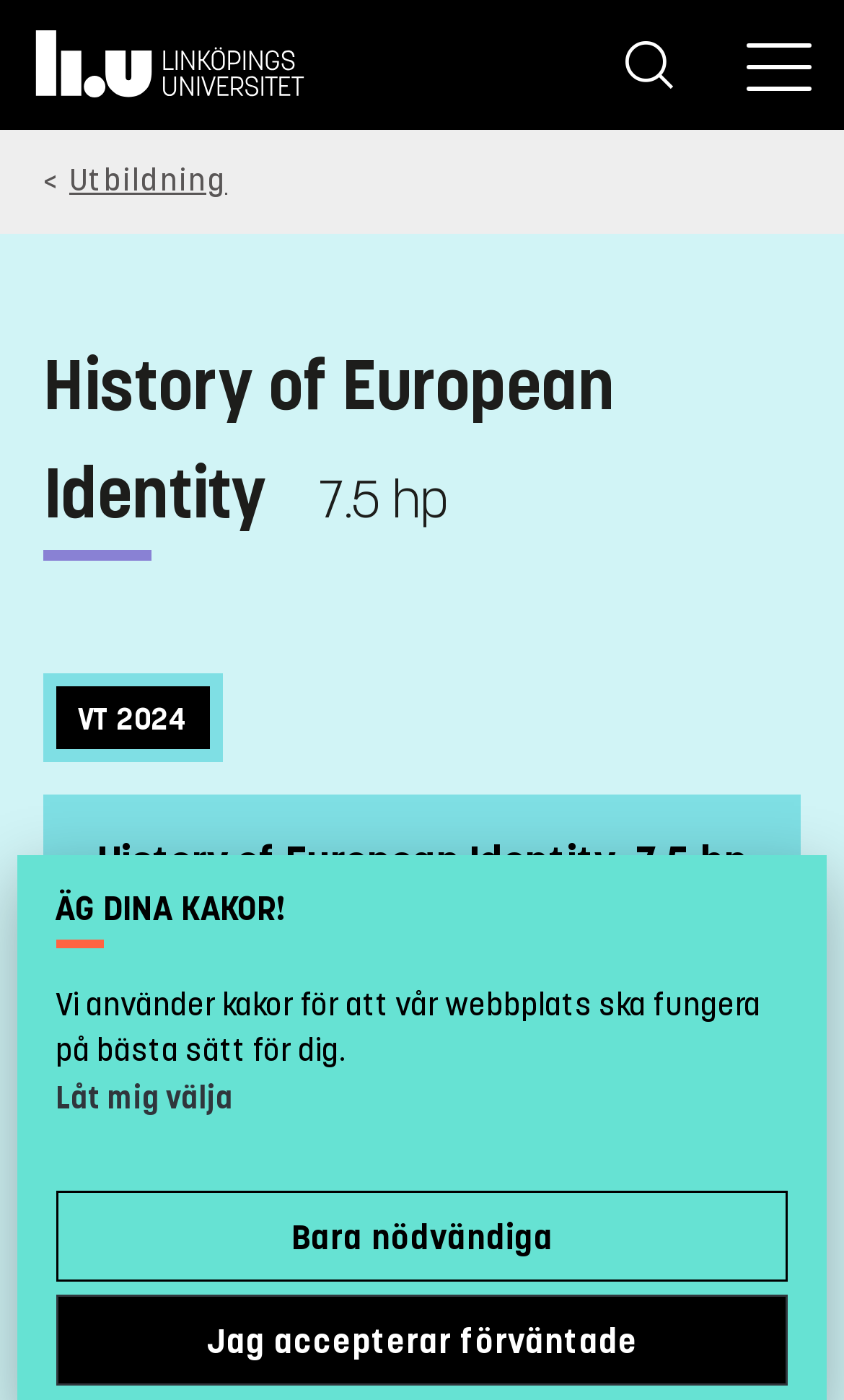Please indicate the bounding box coordinates of the element's region to be clicked to achieve the instruction: "Open menu". Provide the coordinates as four float numbers between 0 and 1, i.e., [left, top, right, bottom].

[0.846, 0.0, 1.0, 0.093]